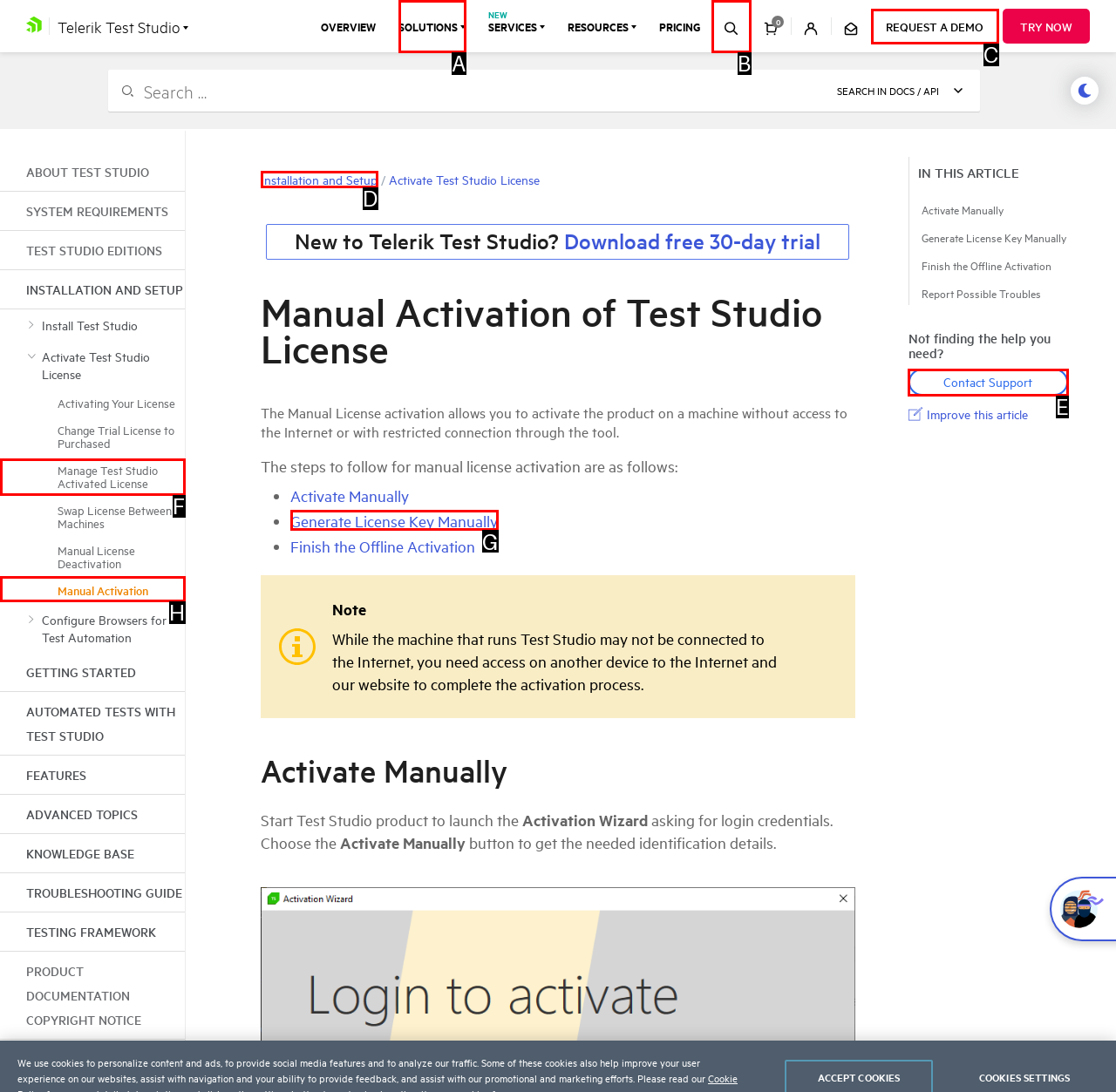For the task "Click on the 'Manual Activation' link", which option's letter should you click? Answer with the letter only.

H